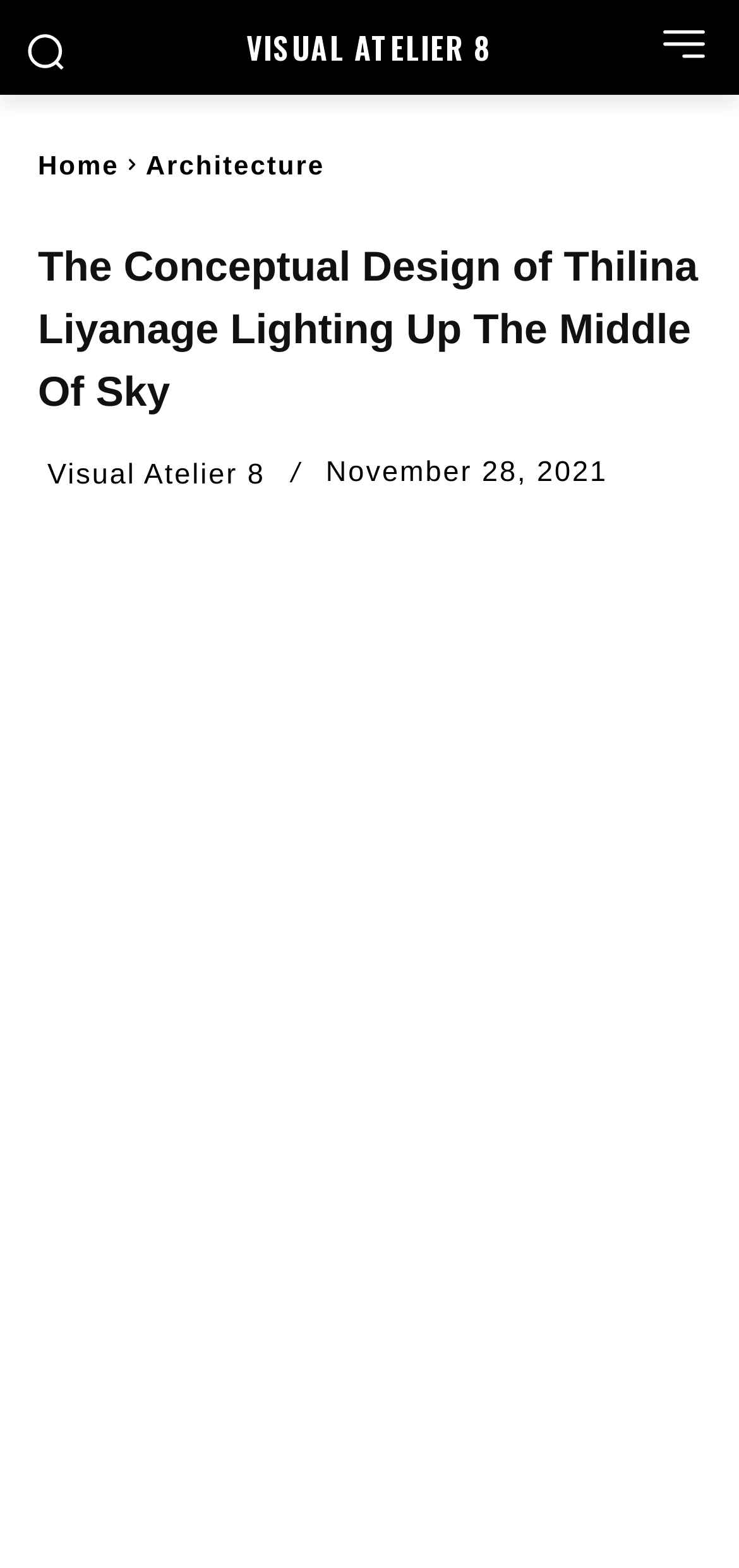How many social media links are available?
Give a one-word or short-phrase answer derived from the screenshot.

3